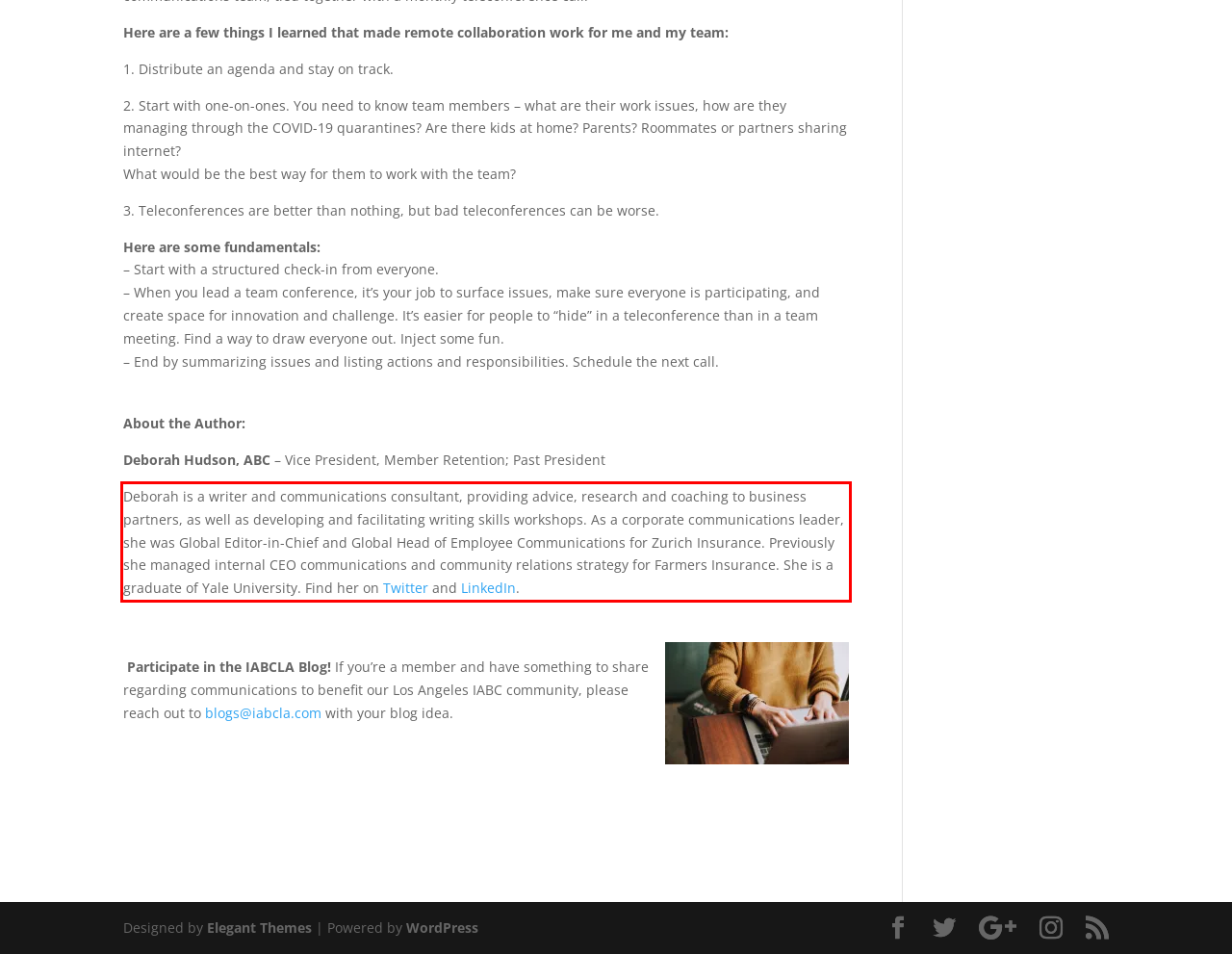Please identify and extract the text content from the UI element encased in a red bounding box on the provided webpage screenshot.

Deborah is a writer and communications consultant, providing advice, research and coaching to business partners, as well as developing and facilitating writing skills workshops. As a corporate communications leader, she was Global Editor-in-Chief and Global Head of Employee Communications for Zurich Insurance. Previously she managed internal CEO communications and community relations strategy for Farmers Insurance. She is a graduate of Yale University. Find her on Twitter and LinkedIn.